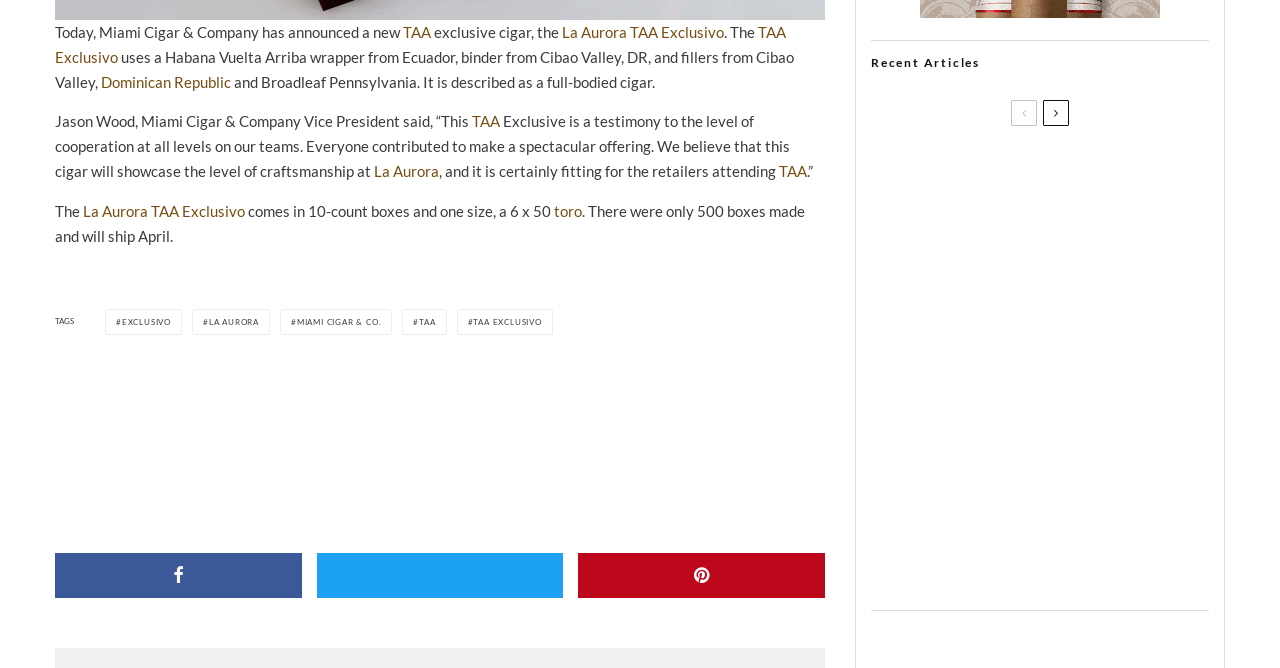Answer the following query with a single word or phrase:
What is the size of the cigar mentioned in the article?

6 x 50 toro